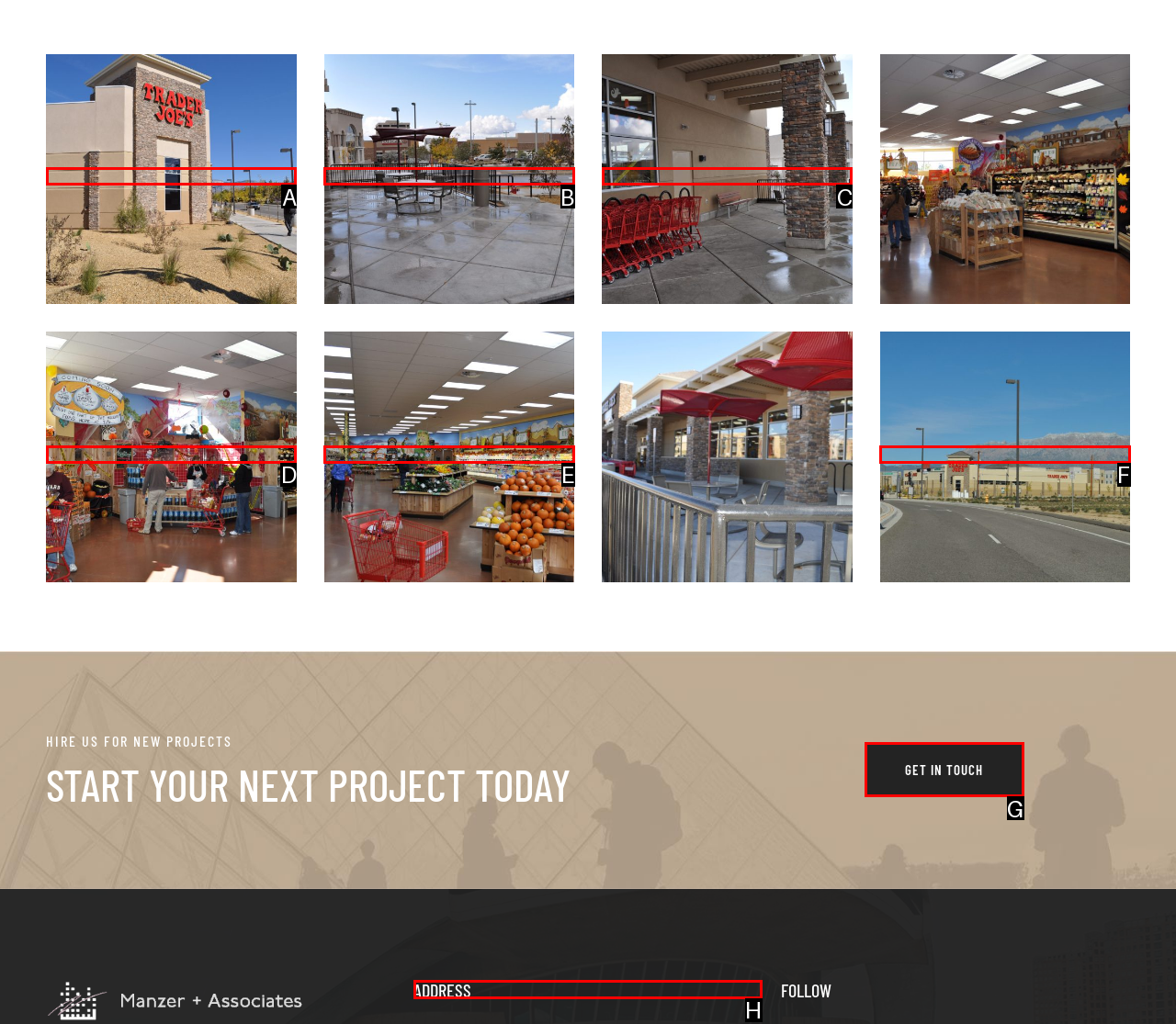Pick the right letter to click to achieve the task: Click the 'ADDRESS' heading
Answer with the letter of the correct option directly.

H